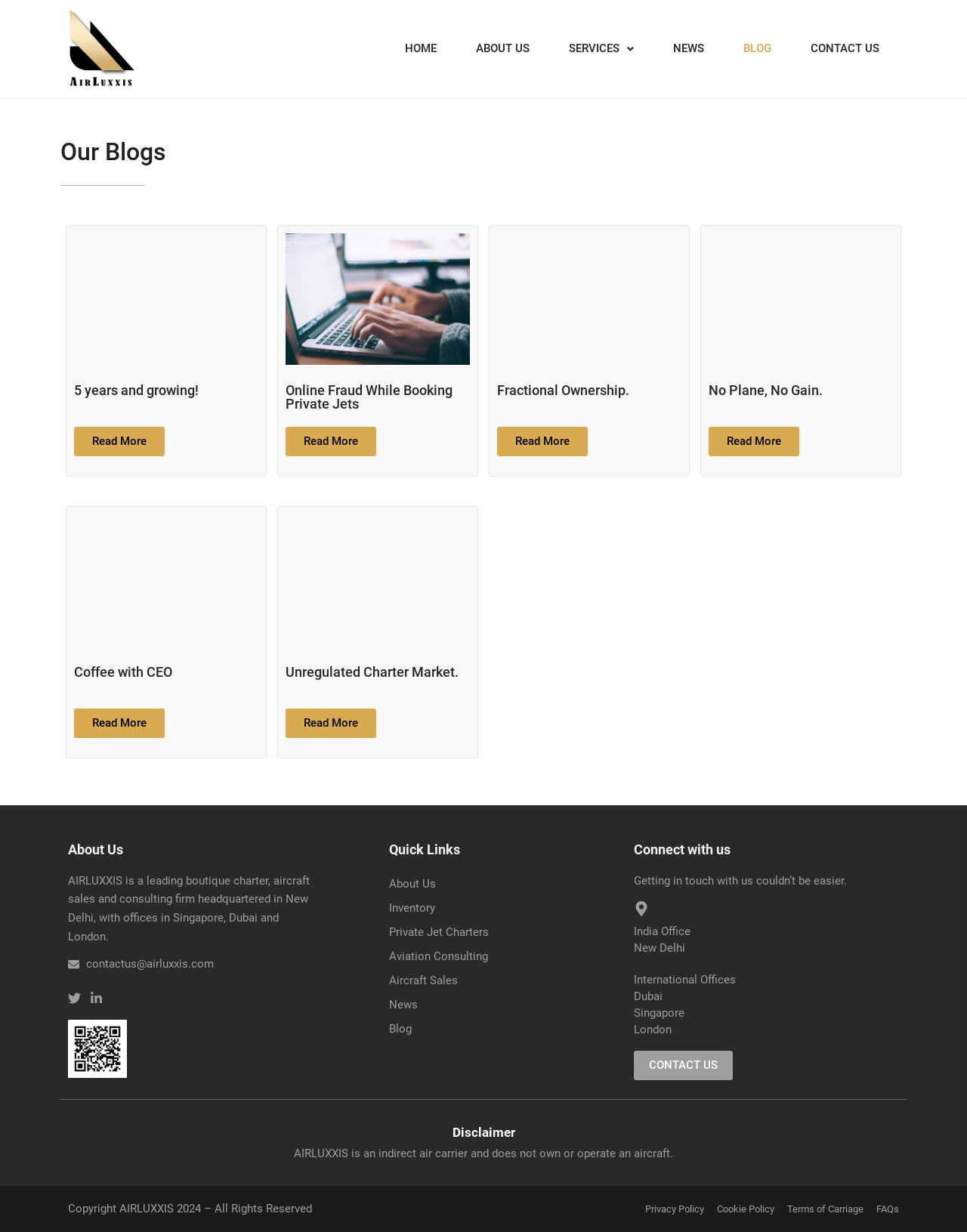Can you provide the bounding box coordinates for the element that should be clicked to implement the instruction: "Click HOME"?

[0.398, 0.026, 0.472, 0.054]